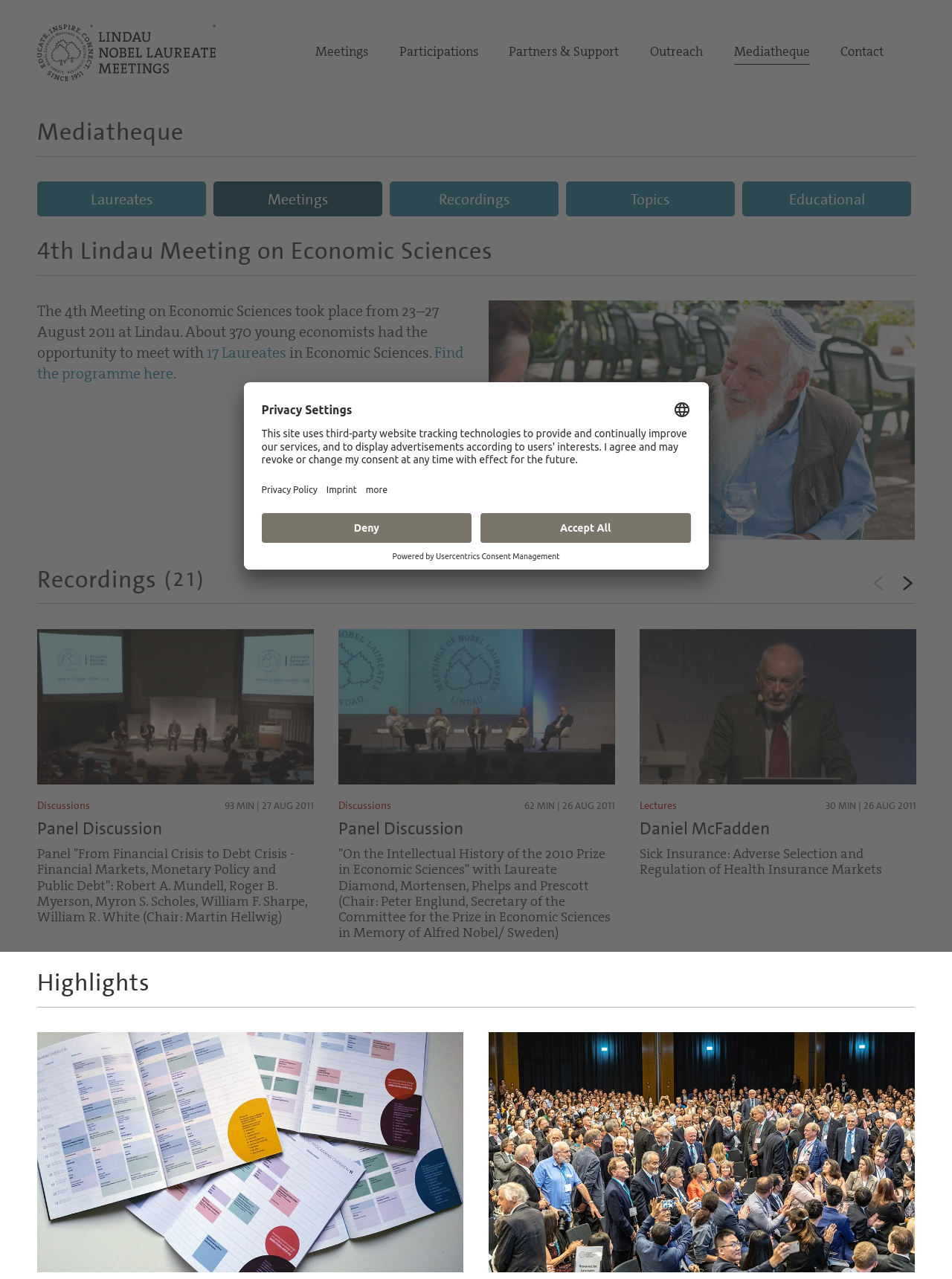Determine the bounding box coordinates of the clickable region to carry out the instruction: "View the programme of the 4th Lindau Meeting on Economic Sciences".

[0.039, 0.268, 0.487, 0.299]